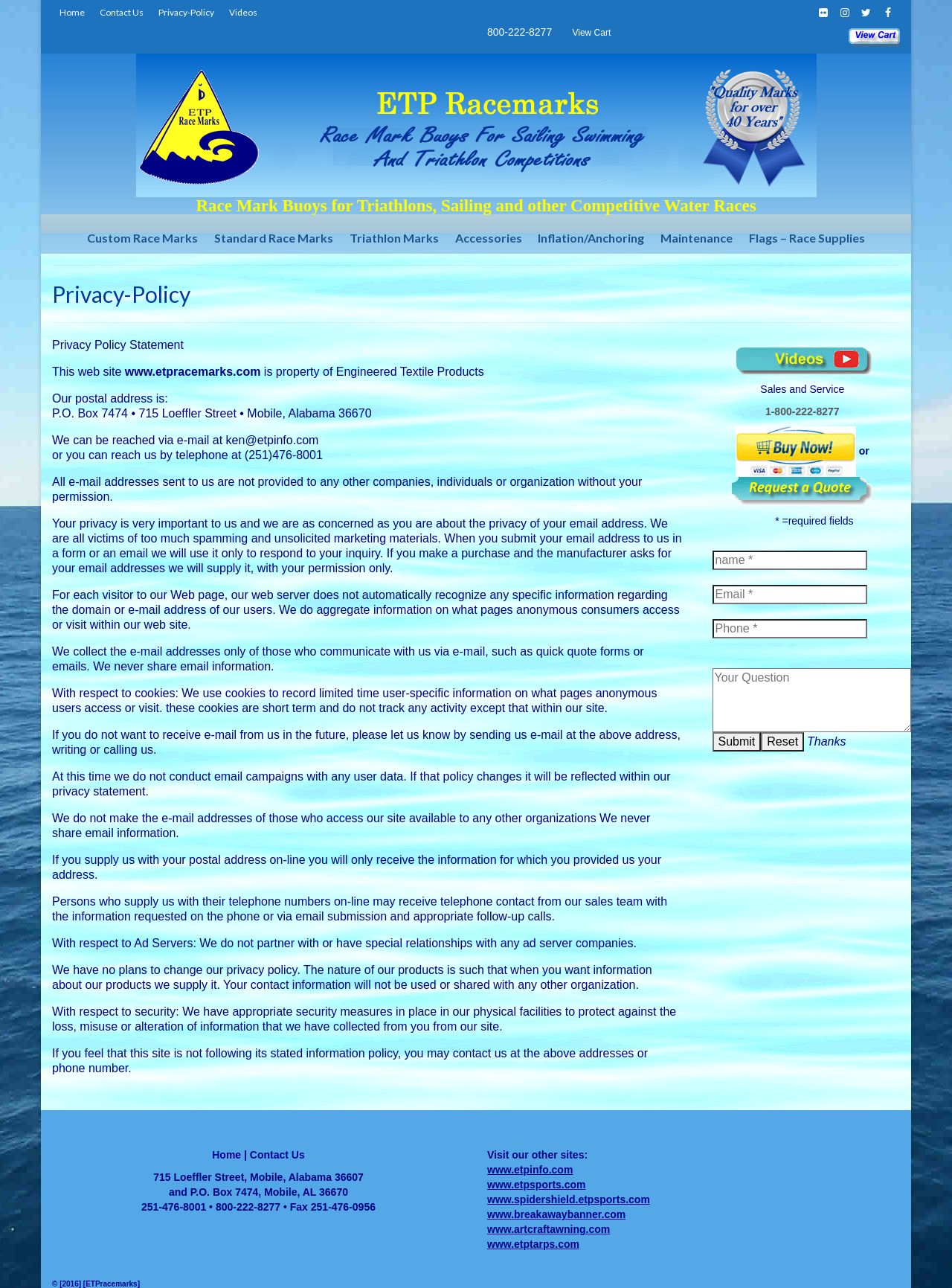Identify the coordinates of the bounding box for the element described below: "Flags – Race Supplies »". Return the coordinates as four float numbers between 0 and 1: [left, top, right, bottom].

[0.78, 0.174, 0.916, 0.196]